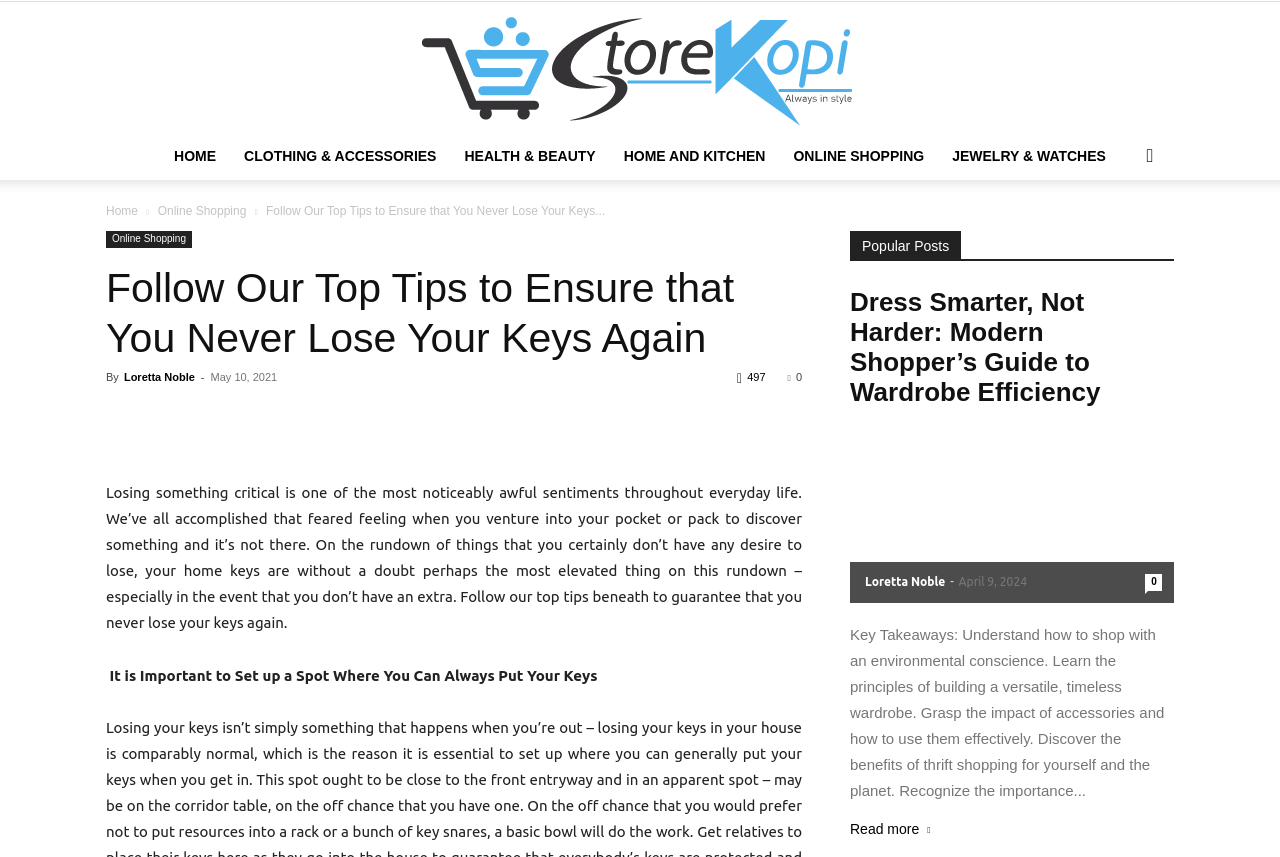How many social media links are there?
Refer to the screenshot and answer in one word or phrase.

5